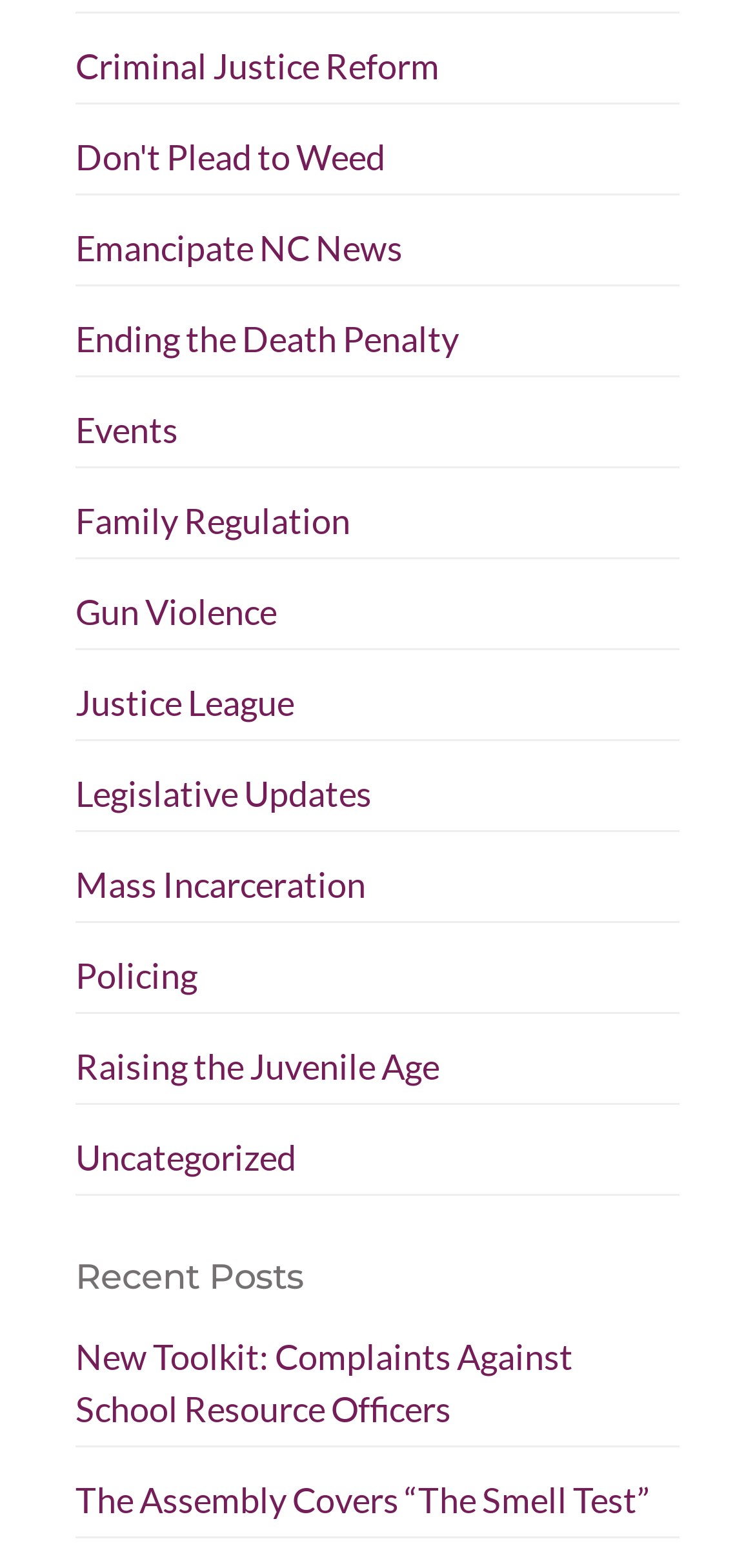Provide a one-word or one-phrase answer to the question:
How many links are there on the webpage?

17